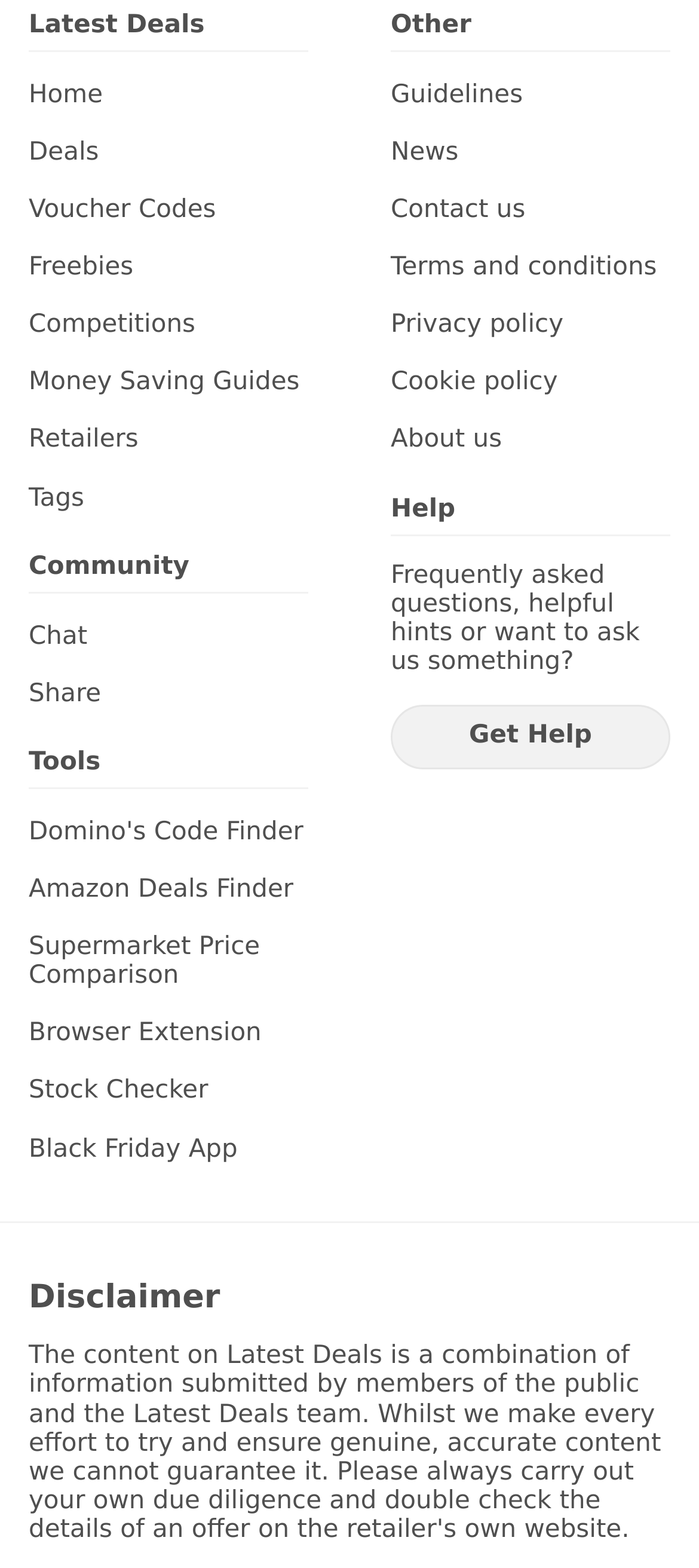Pinpoint the bounding box coordinates of the area that must be clicked to complete this instruction: "Check supermarket prices".

[0.041, 0.595, 0.441, 0.632]